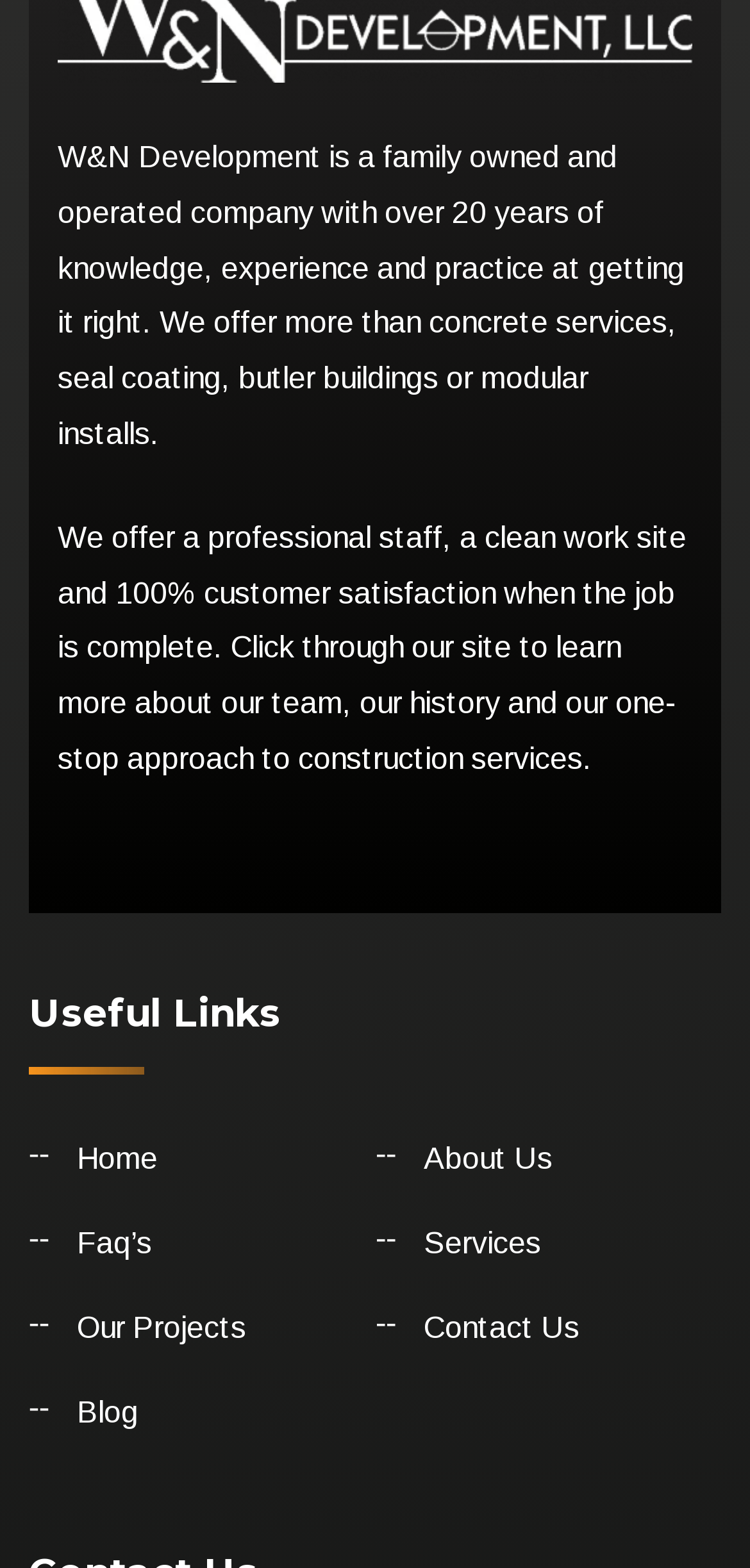Find the bounding box coordinates corresponding to the UI element with the description: "Data Masking". The coordinates should be formatted as [left, top, right, bottom], with values as floats between 0 and 1.

None